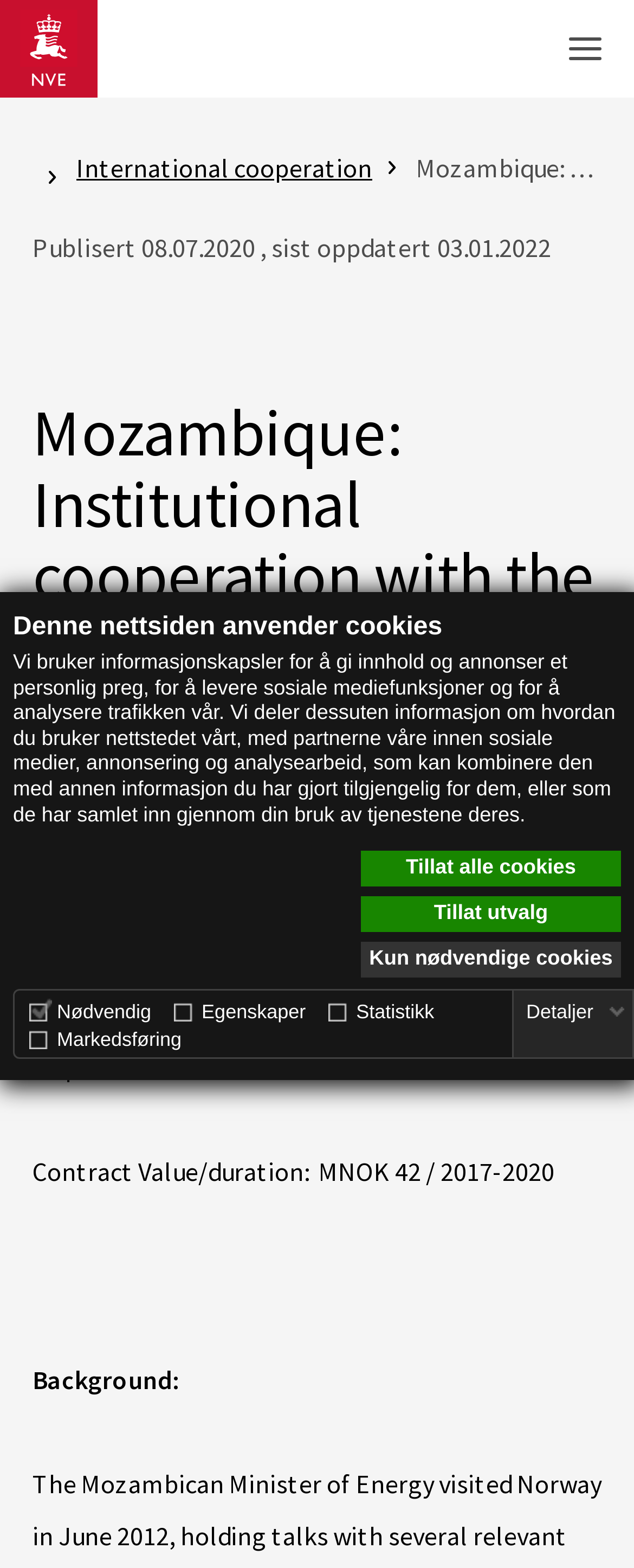Based on the element description: "Kun nødvendige cookies", identify the bounding box coordinates for this UI element. The coordinates must be four float numbers between 0 and 1, listed as [left, top, right, bottom].

[0.569, 0.601, 0.979, 0.624]